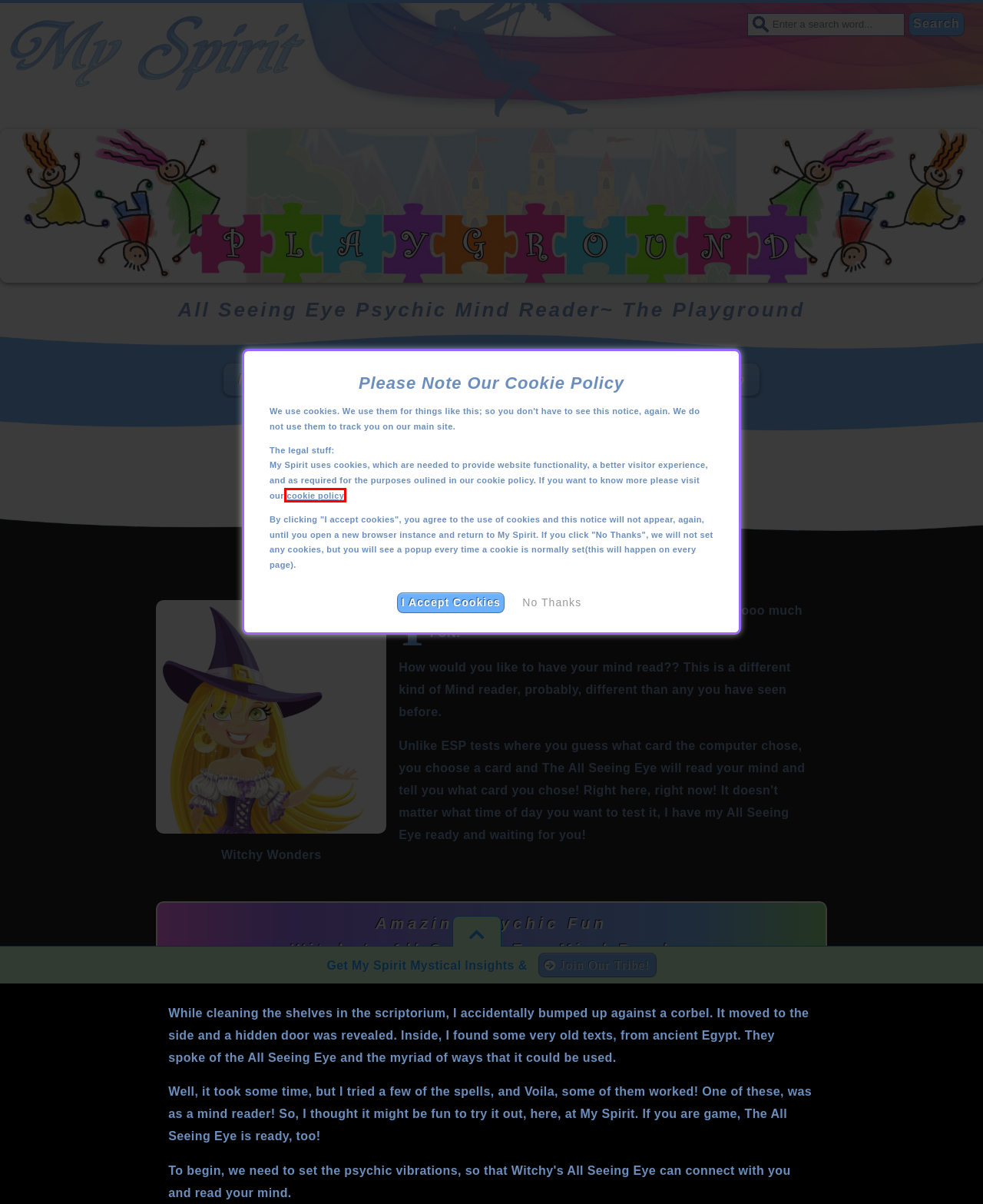Please examine the screenshot provided, which contains a red bounding box around a UI element. Select the webpage description that most accurately describes the new page displayed after clicking the highlighted element. Here are the candidates:
A. My Spirit ~ The Garden of Inspiration
B. The Bazaar ~ My Spirit Offerings
C. My Spirit ~ FAQ ~ Frequently Asked Questions
D. The Library Of Wisdom ~ My Spirit
E. My Spirit ~ The Playground
F. Cookie Policy ~ My Spirit
G. My Spirit ~ Help And Resources
H. My Spirit - Self Empowerment Through Healing And Spiritual Transformation

F